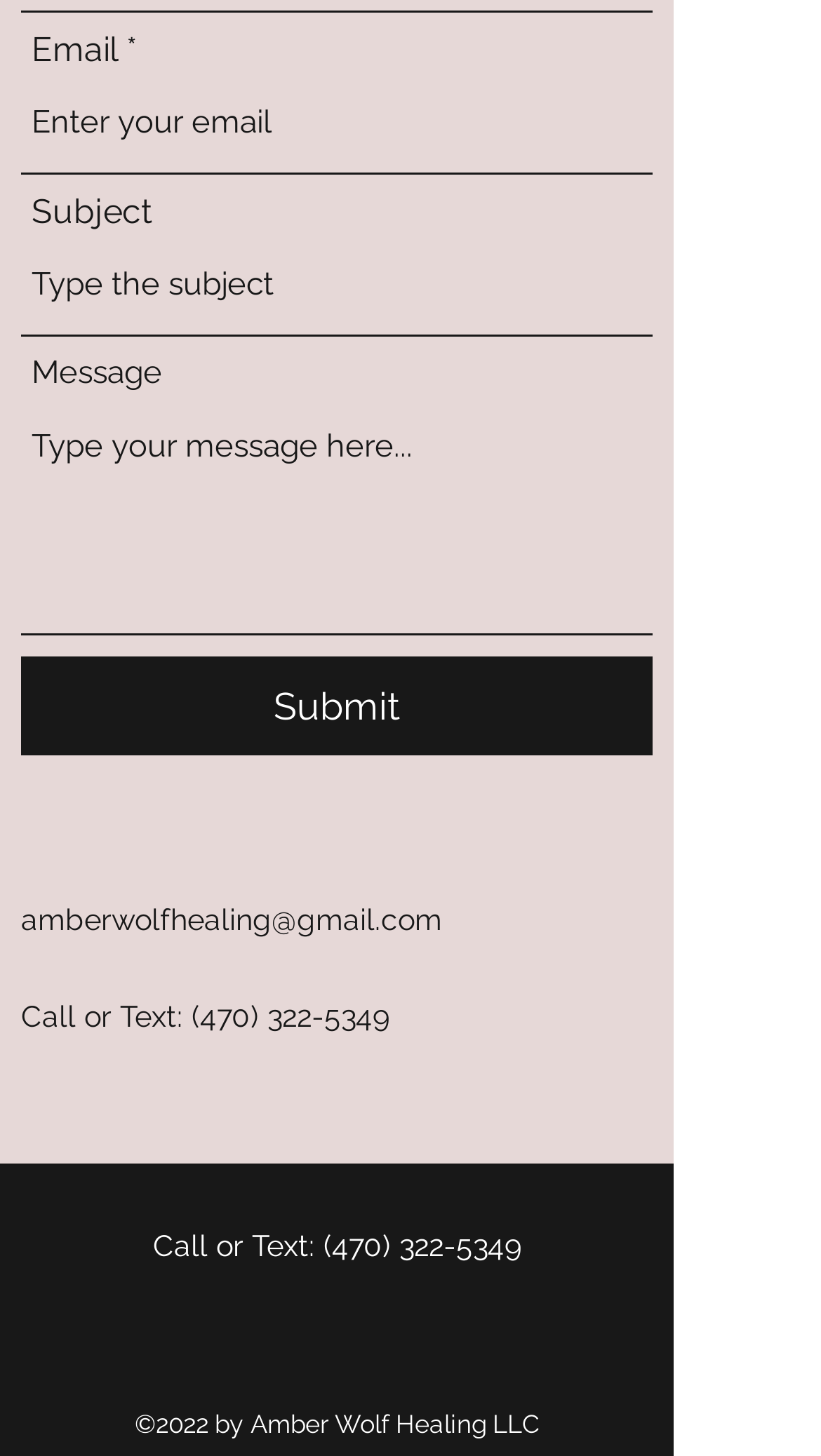Use a single word or phrase to answer the following:
What is the phone number to call or text?

(470) 322-5349